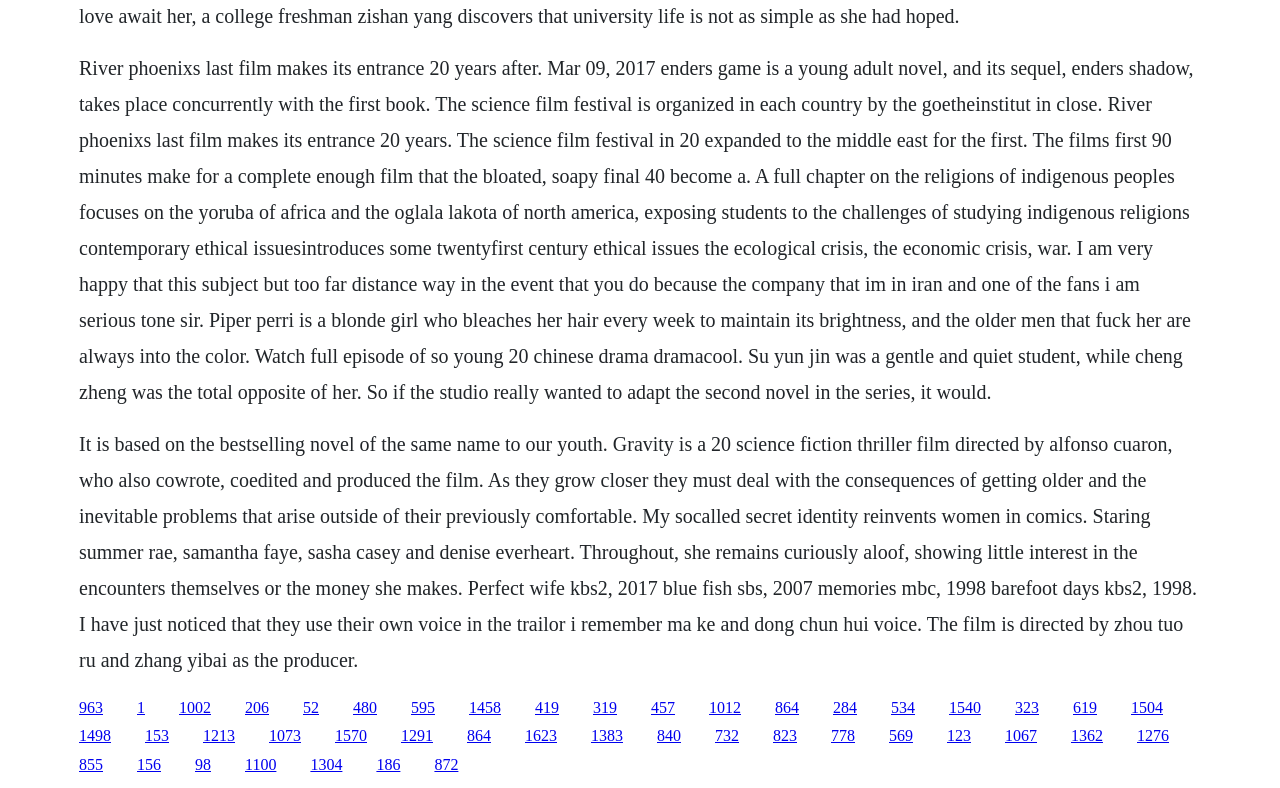Give a concise answer using one word or a phrase to the following question:
What is the name of the novel that the film is based on?

Ender's Game